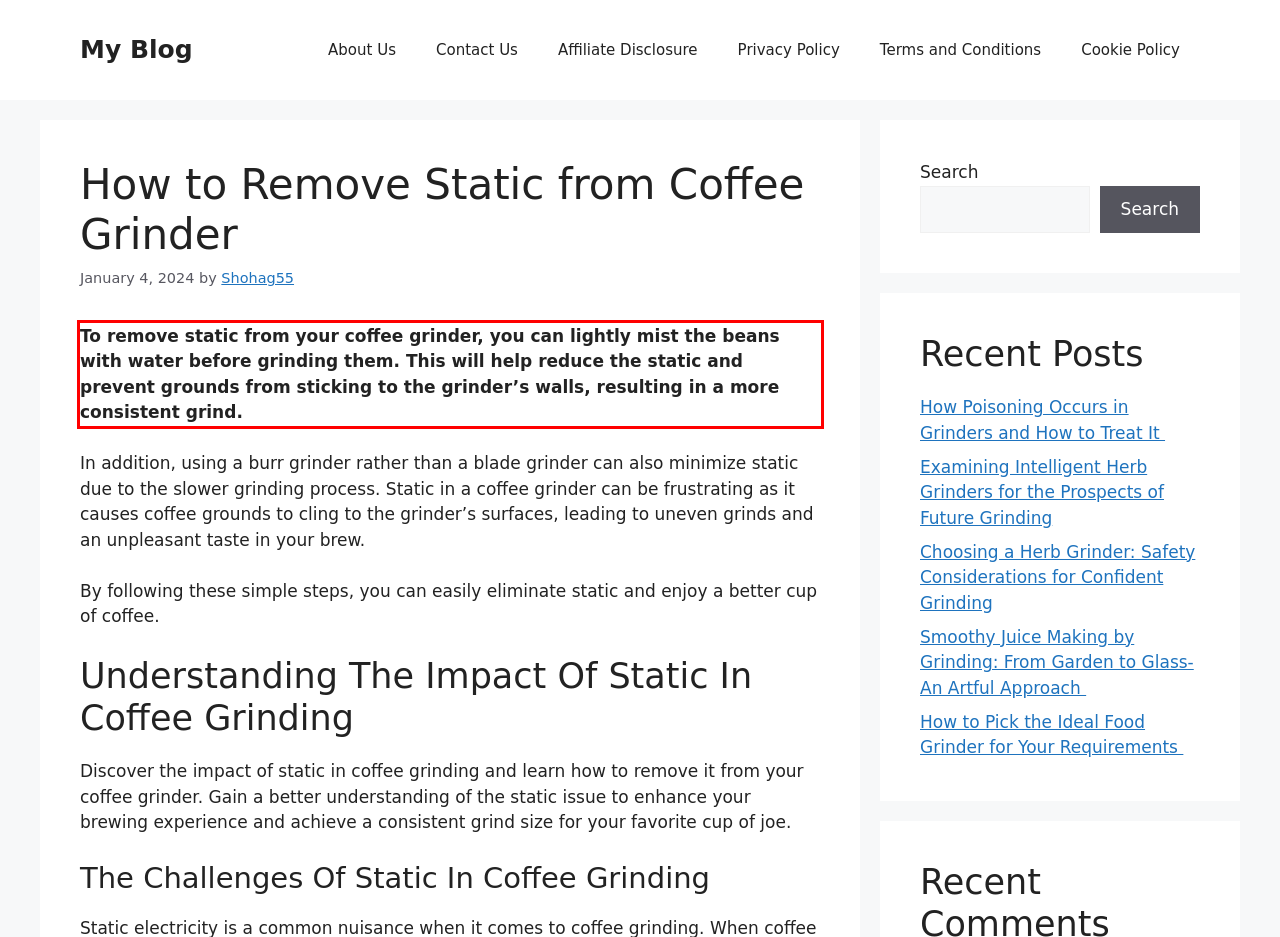In the screenshot of the webpage, find the red bounding box and perform OCR to obtain the text content restricted within this red bounding box.

To remove static from your coffee grinder, you can lightly mist the beans with water before grinding them. This will help reduce the static and prevent grounds from sticking to the grinder’s walls, resulting in a more consistent grind.